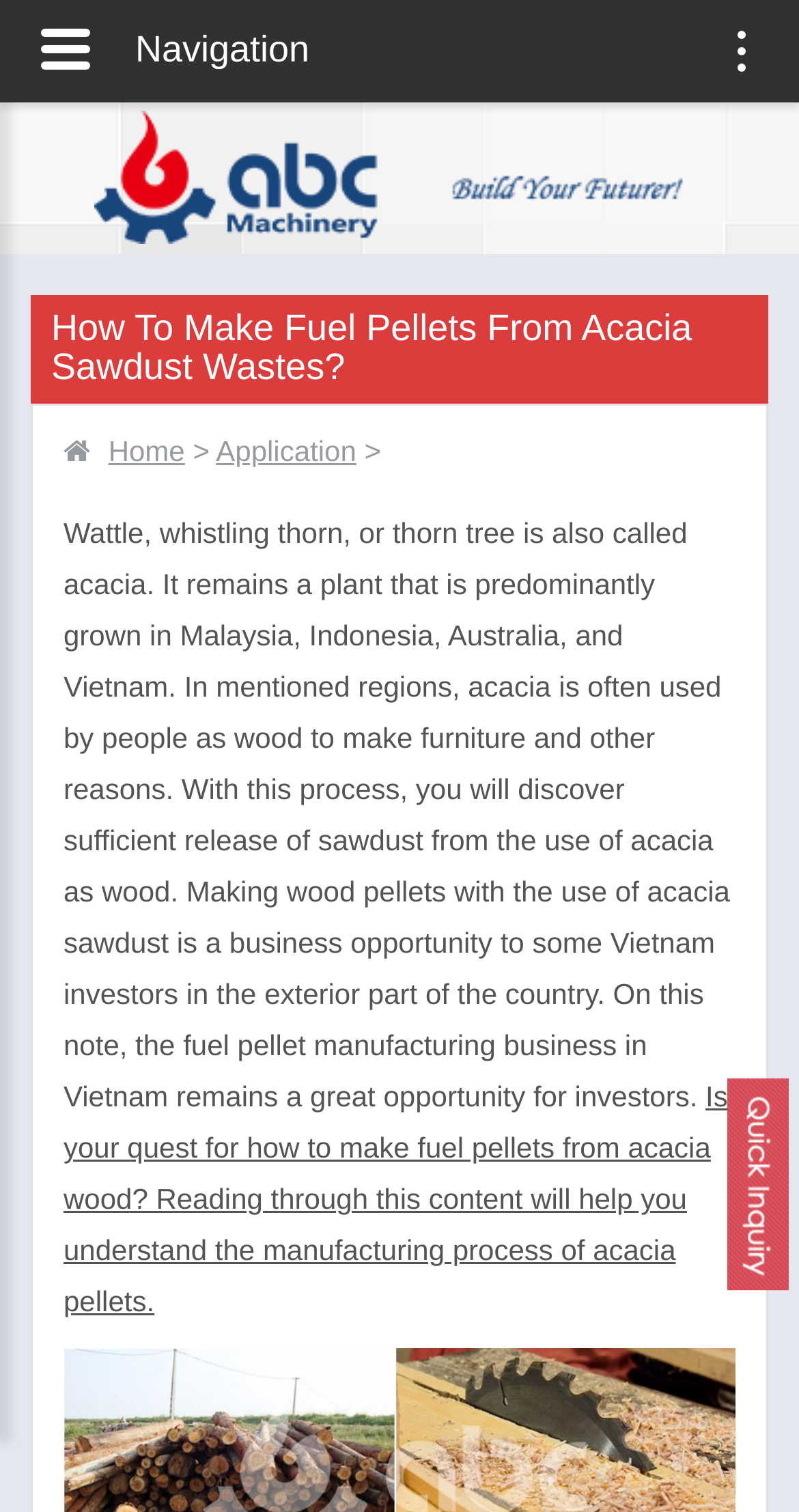Extract the main title from the webpage.

How To Make Fuel Pellets From Acacia Sawdust Wastes?